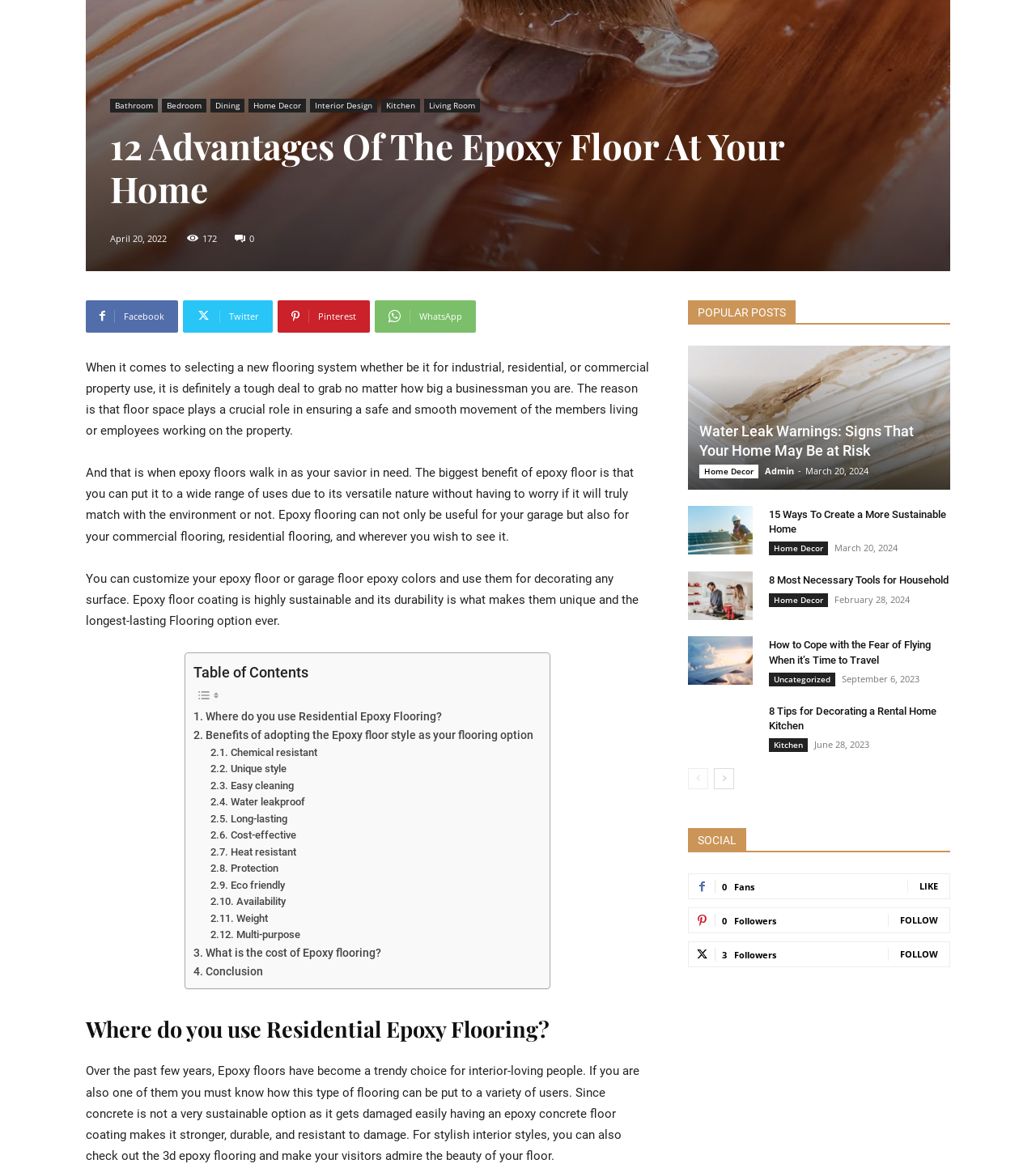Extract the bounding box coordinates of the UI element described by: "Bedroom". The coordinates should include four float numbers ranging from 0 to 1, e.g., [left, top, right, bottom].

[0.156, 0.085, 0.199, 0.097]